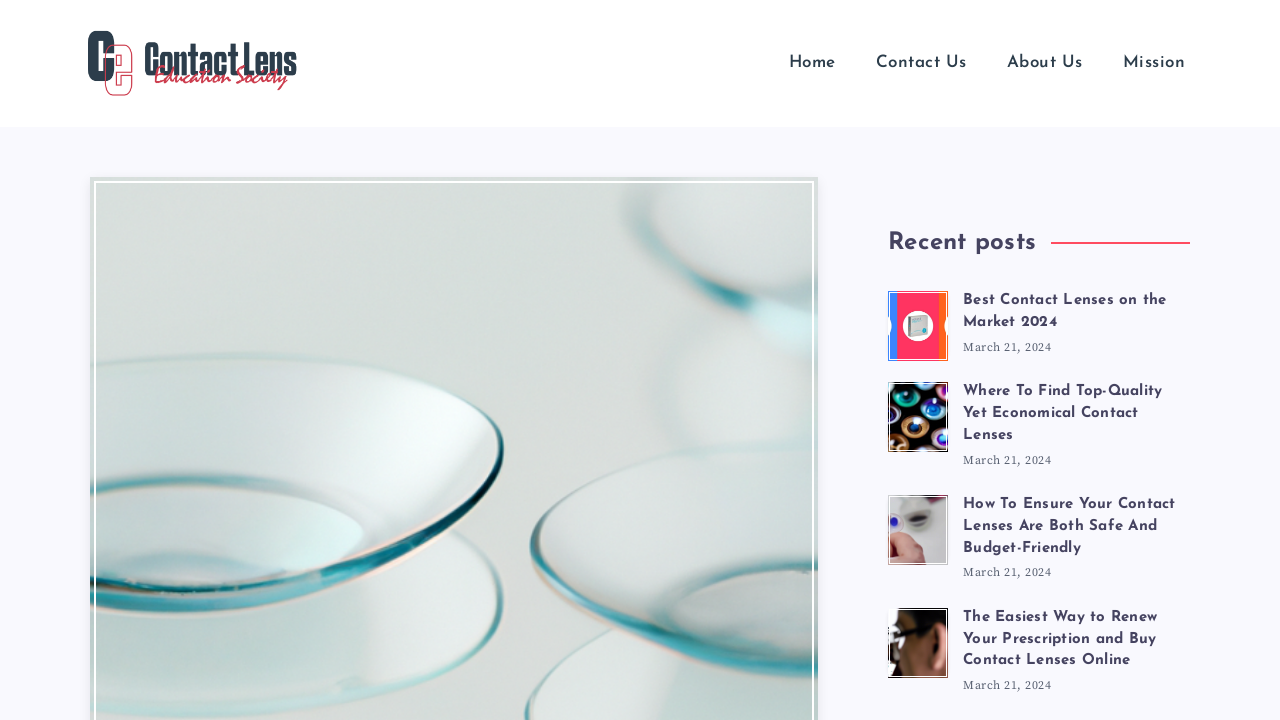What is the date of the most recent post?
Please provide a single word or phrase in response based on the screenshot.

March 21, 2024